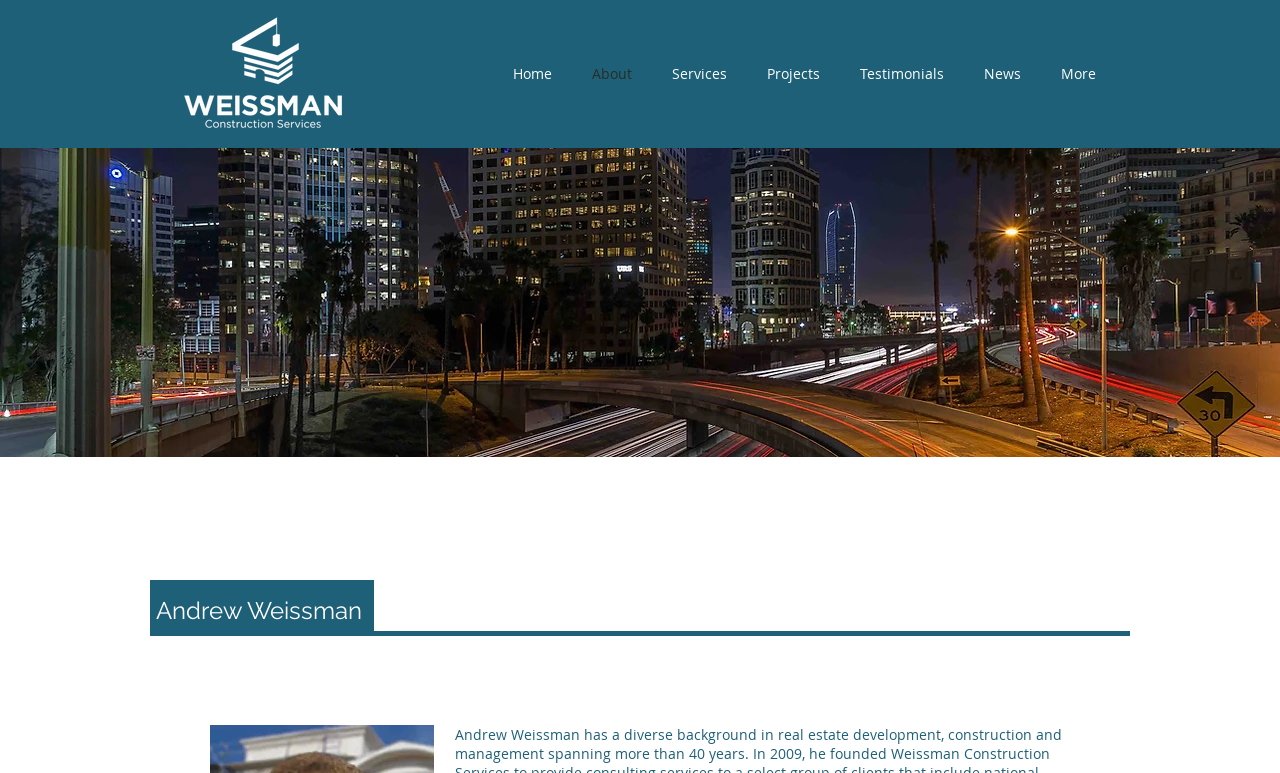How many sections are there in the navigation?
Deliver a detailed and extensive answer to the question.

I can see only one navigation section with multiple links, so there is only one section in the navigation.